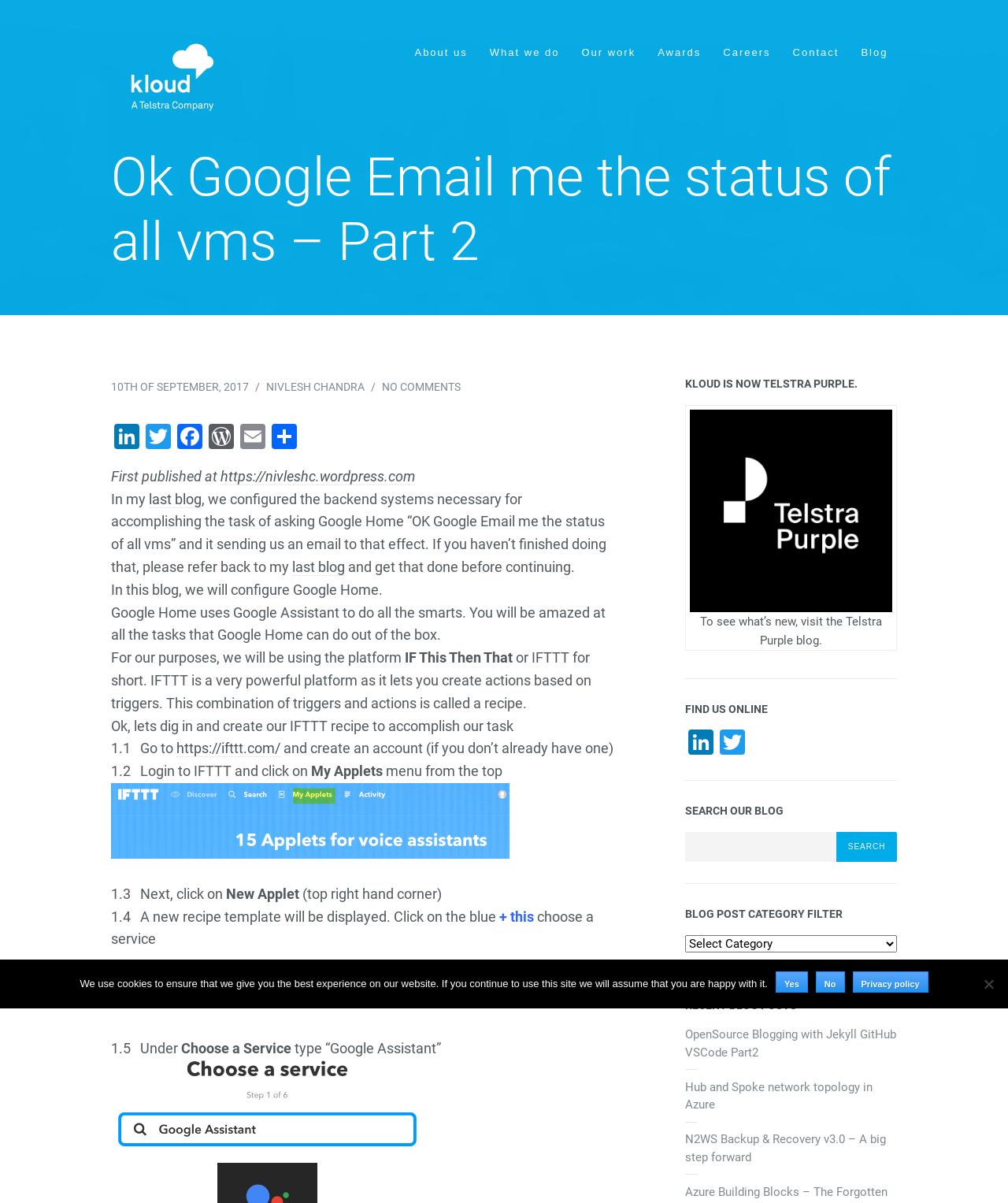Locate the bounding box coordinates of the element's region that should be clicked to carry out the following instruction: "Check the INSTALL guide". The coordinates need to be four float numbers between 0 and 1, i.e., [left, top, right, bottom].

None